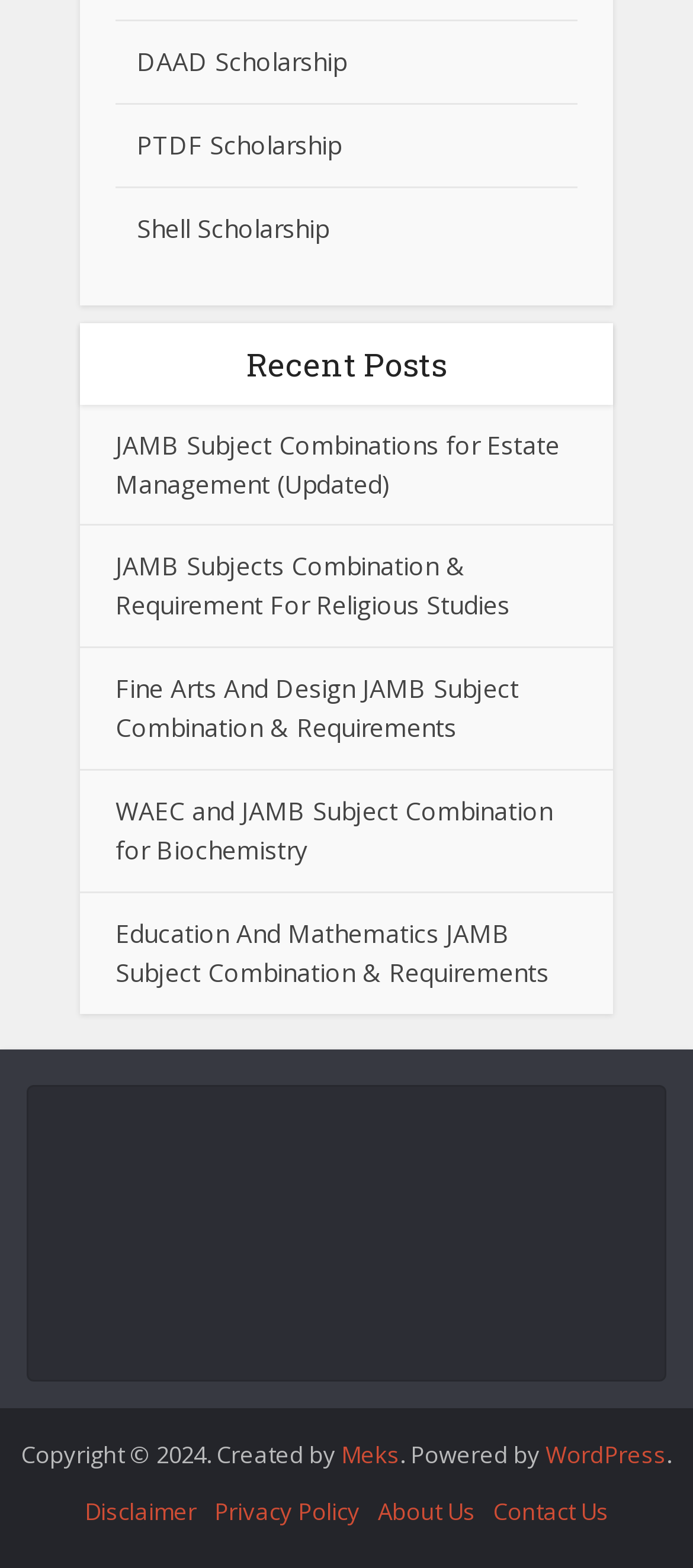Answer the question in one word or a short phrase:
What is the platform used to power the website?

WordPress